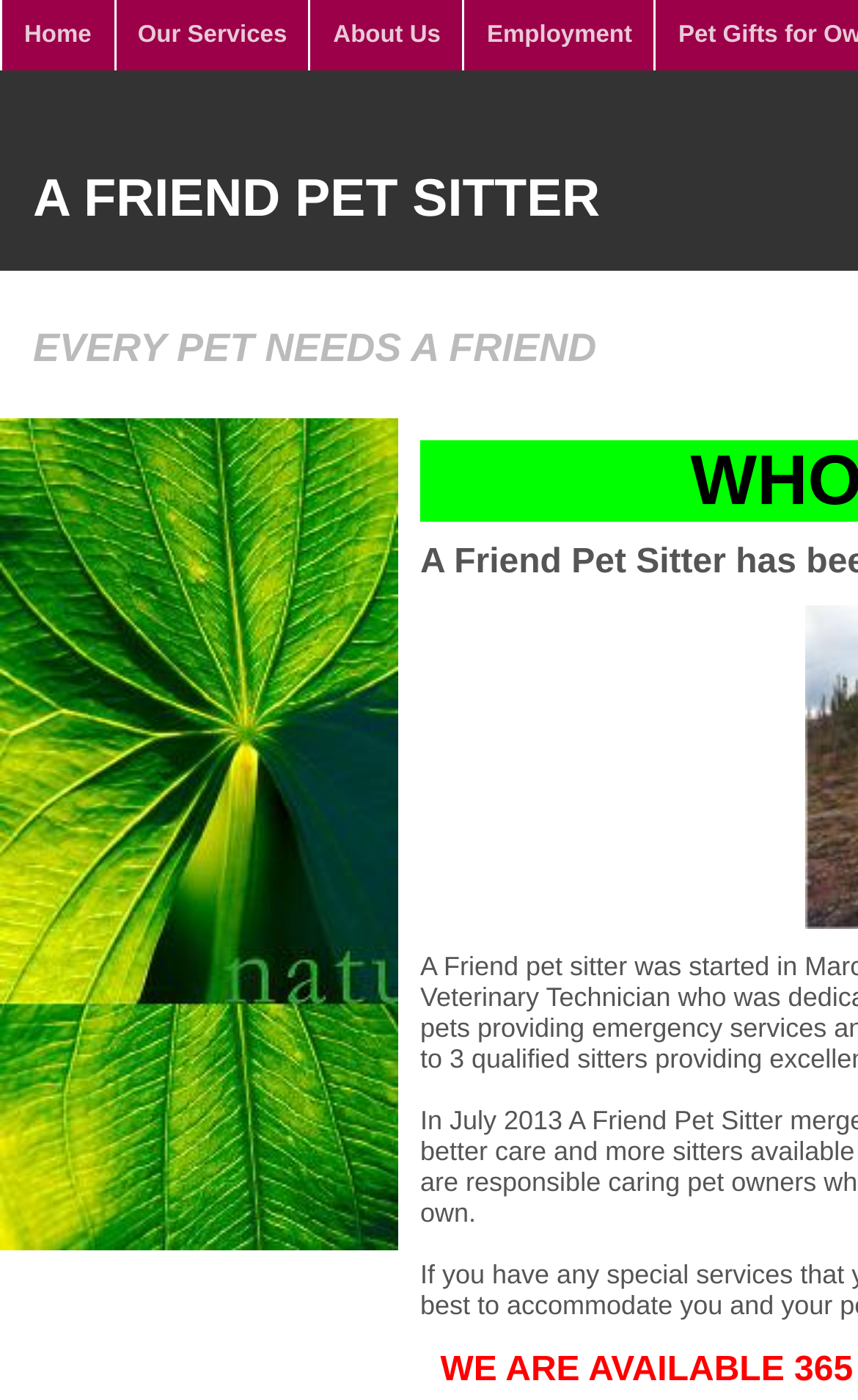Answer with a single word or phrase: 
Is there a table on the webpage?

Yes